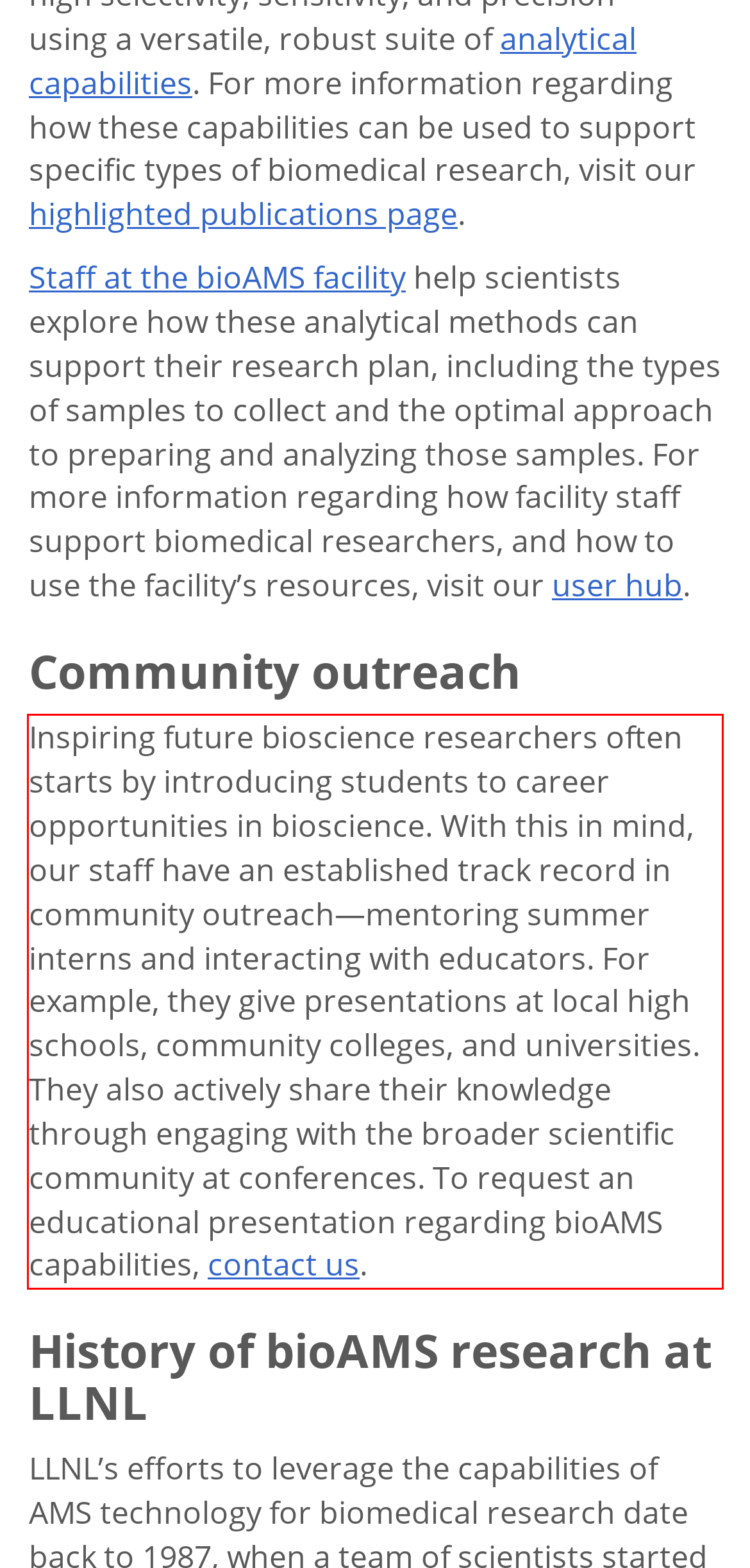You are provided with a screenshot of a webpage that includes a red bounding box. Extract and generate the text content found within the red bounding box.

Inspiring future bioscience researchers often starts by introducing students to career opportunities in bioscience. With this in mind, our staff have an established track record in community outreach—mentoring summer interns and interacting with educators. For example, they give presentations at local high schools, community colleges, and universities. They also actively share their knowledge through engaging with the broader scientific community at conferences. To request an educational presentation regarding bioAMS capabilities, contact us.